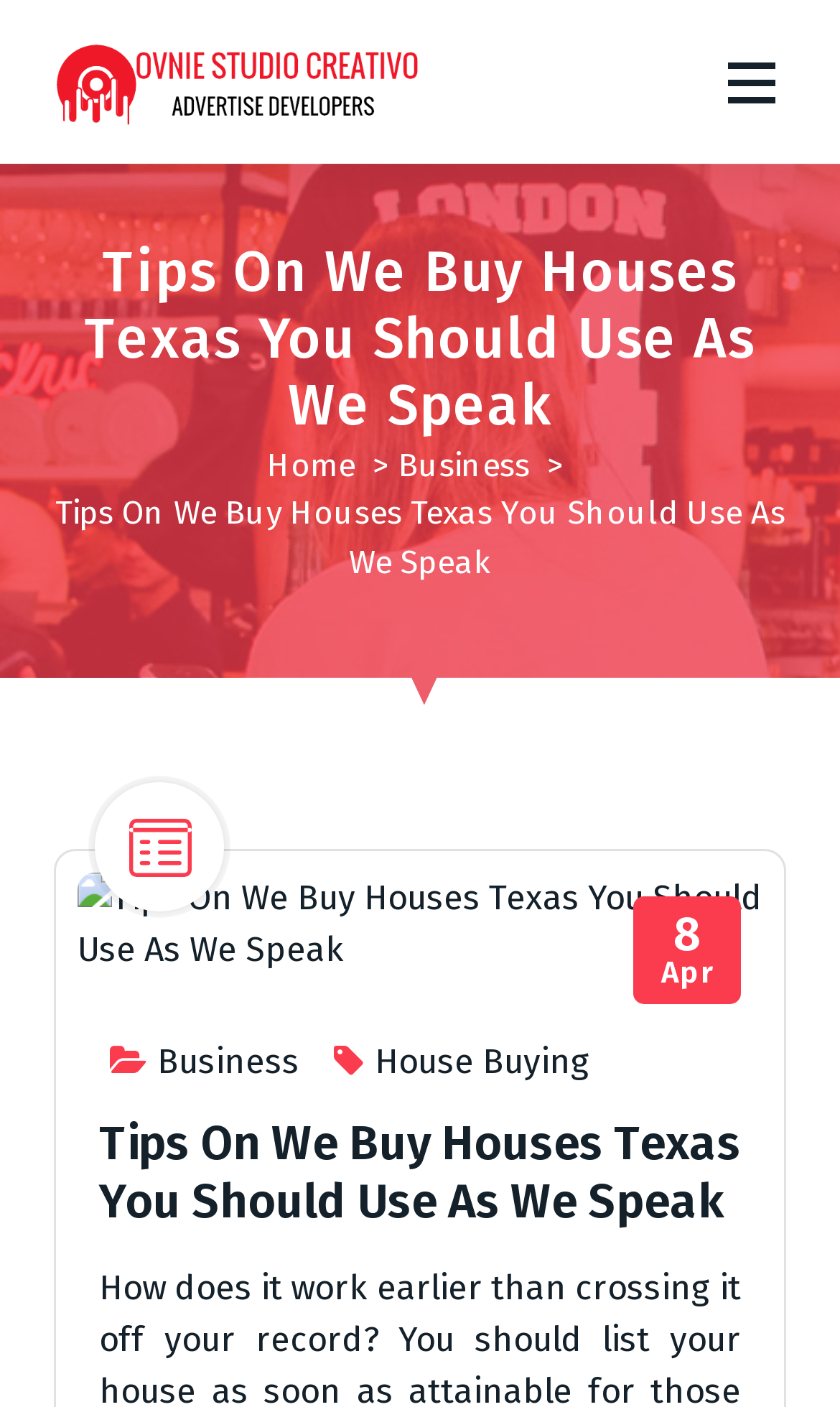What is the topic of the article? Using the information from the screenshot, answer with a single word or phrase.

We Buy Houses Texas